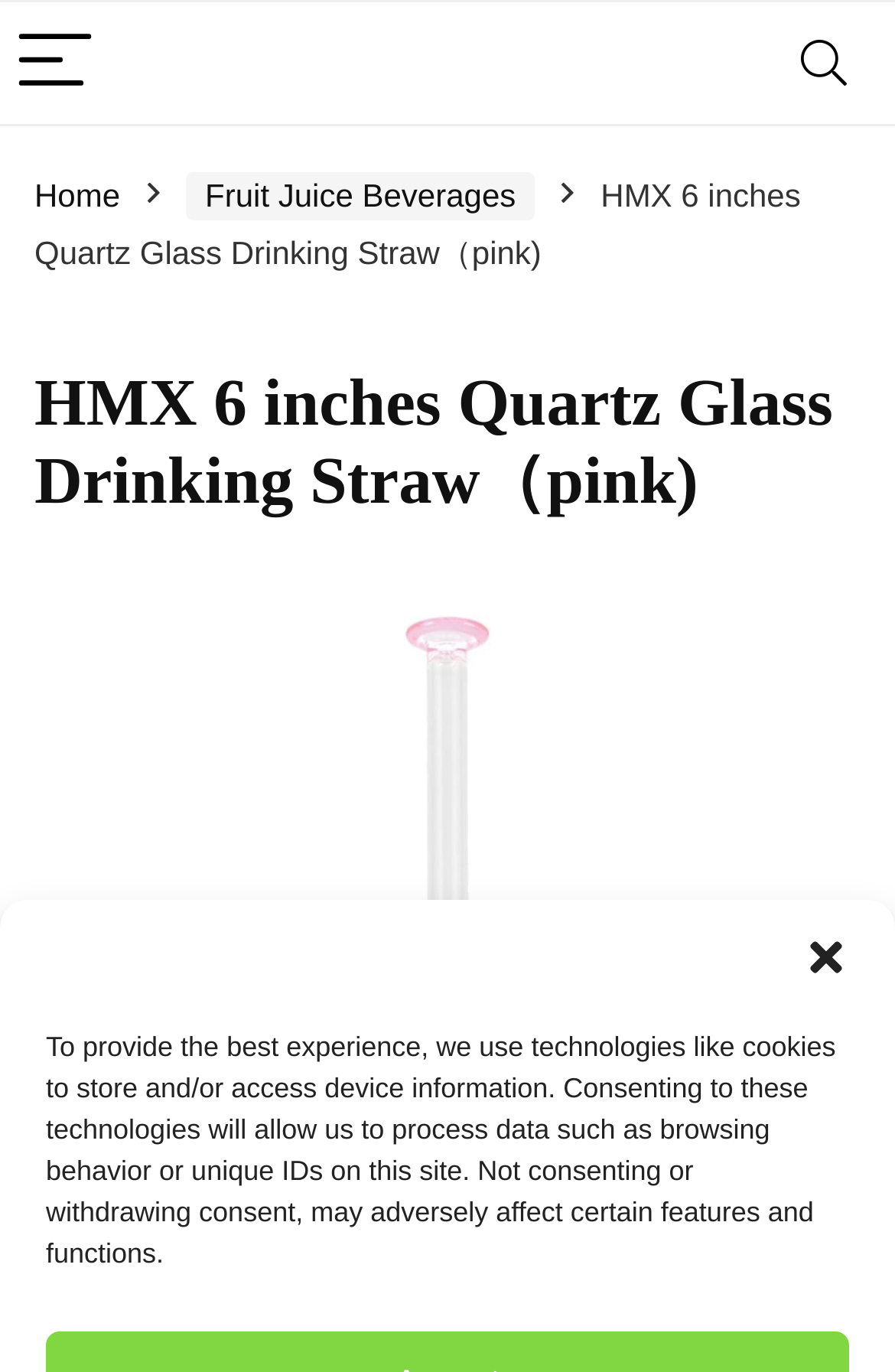What is the length of the drinking straw?
Refer to the image and provide a one-word or short phrase answer.

6 inches